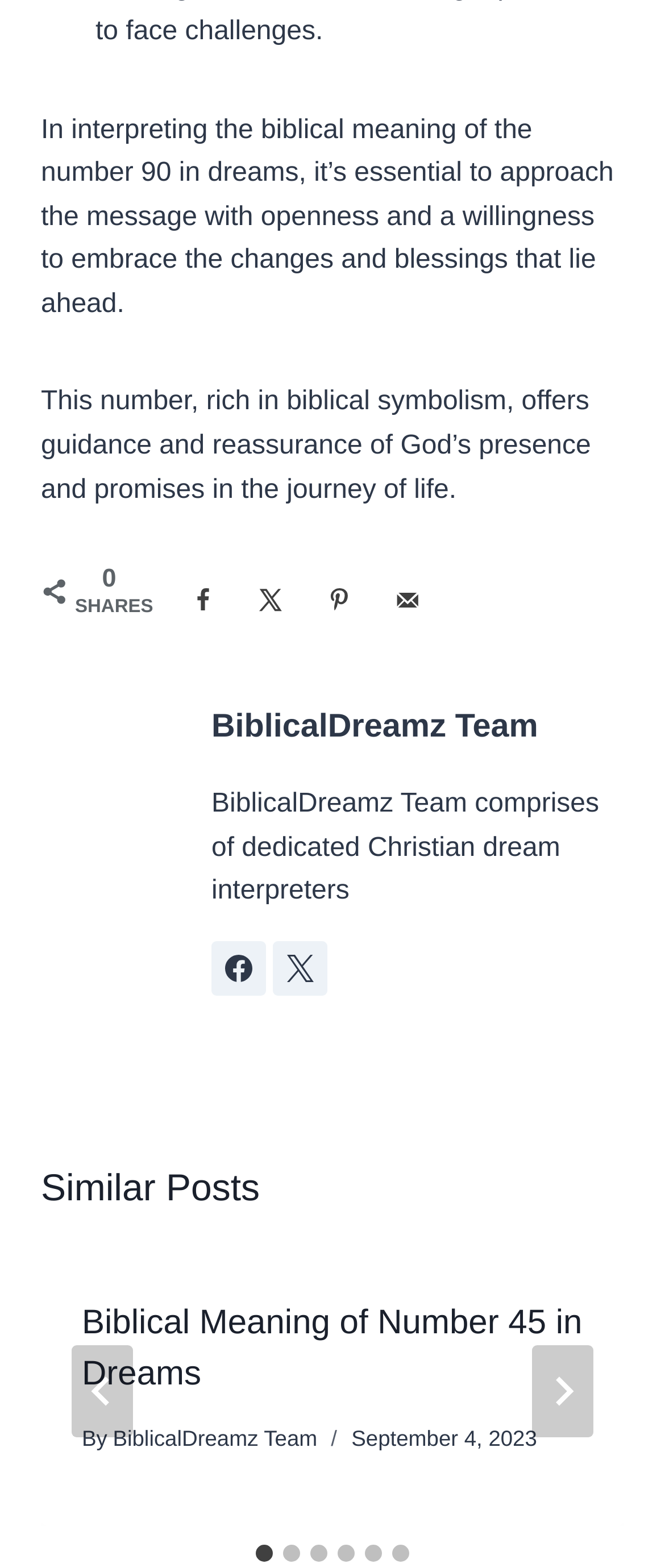Can you give a comprehensive explanation to the question given the content of the image?
What is the topic of the article?

The topic of the article can be determined by reading the static text elements at the top of the webpage, which mention the biblical meaning of the number 90 in dreams.